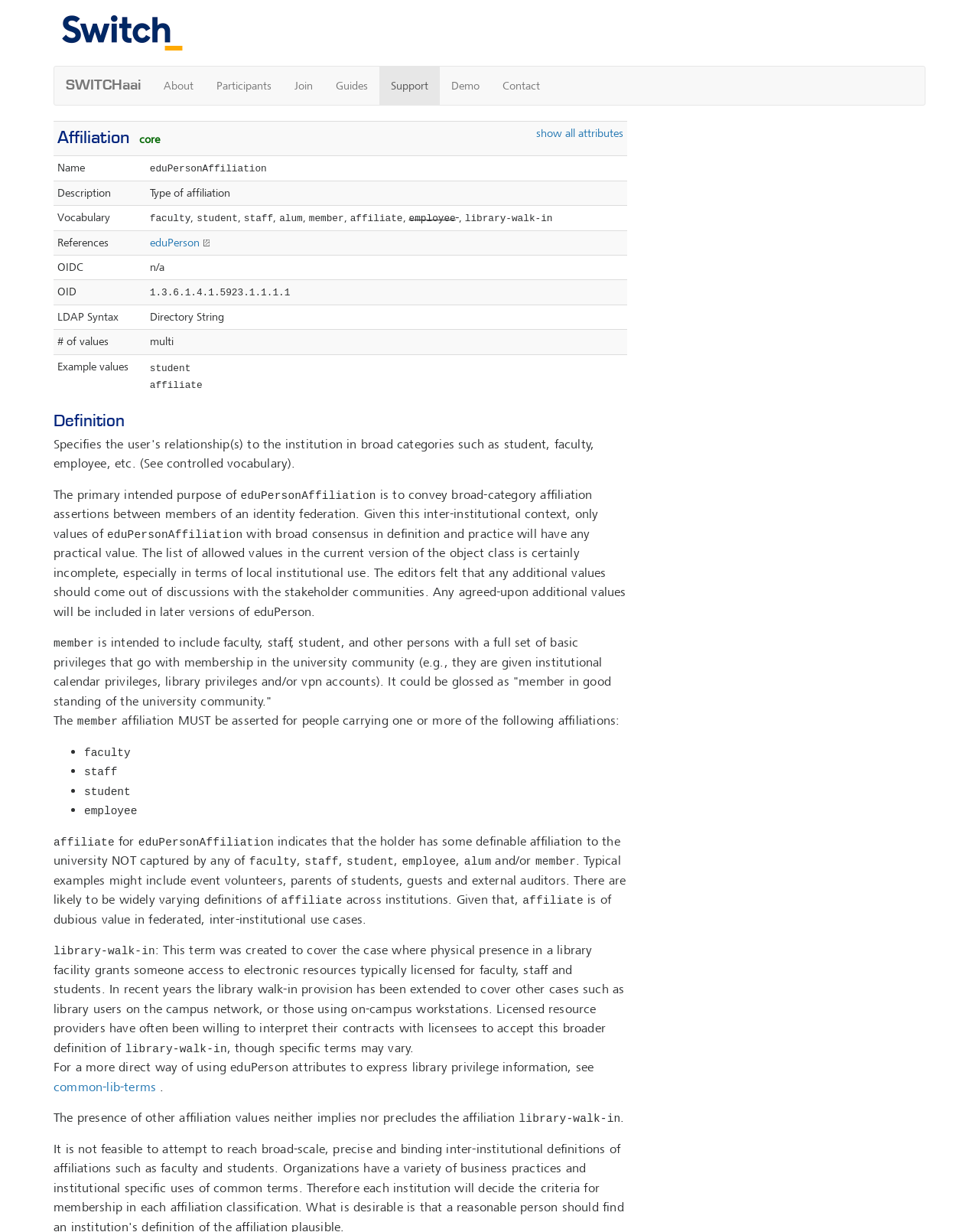Please identify the bounding box coordinates of the area that needs to be clicked to fulfill the following instruction: "click the common-lib-terms link."

[0.055, 0.876, 0.16, 0.889]